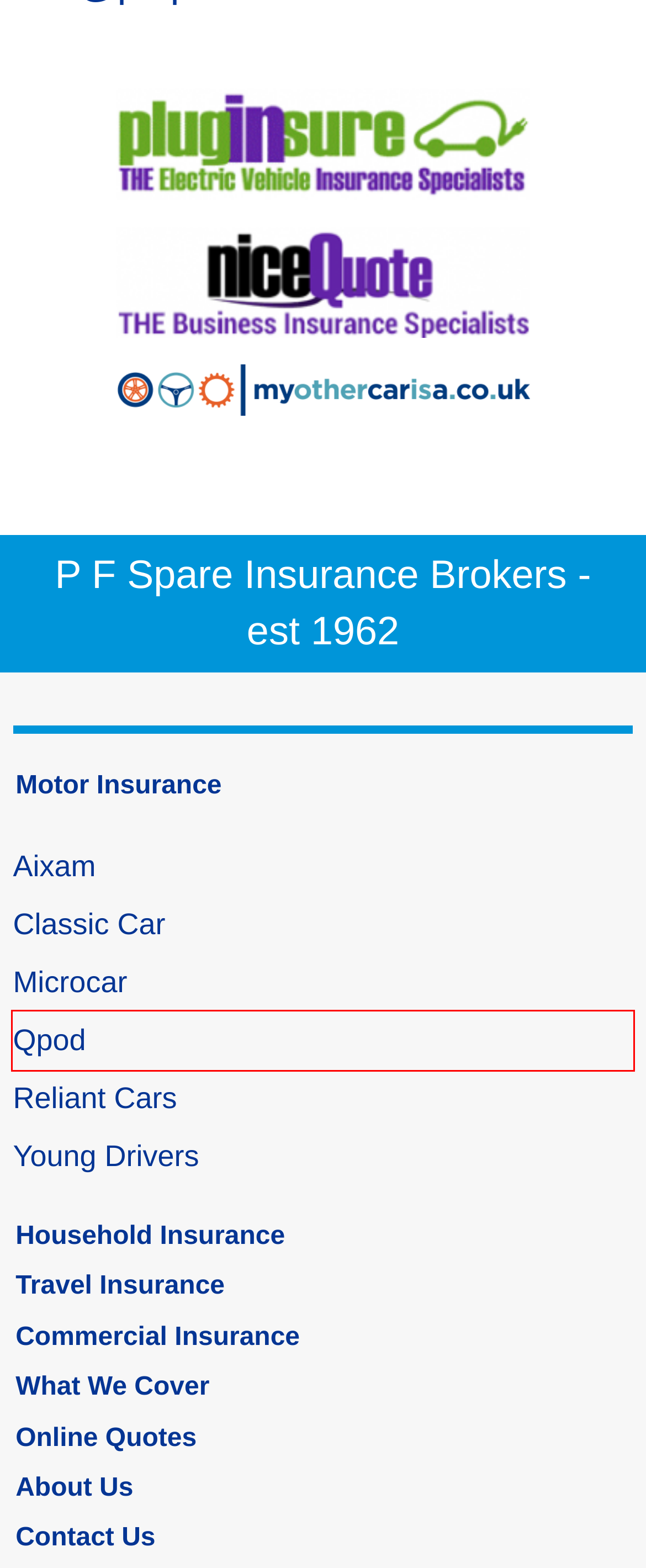Look at the screenshot of a webpage that includes a red bounding box around a UI element. Select the most appropriate webpage description that matches the page seen after clicking the highlighted element. Here are the candidates:
A. P F Spare Insurance Brokers – Young Driver  Insurance
B. P F Spare Insurance Brokers – Secma Qpod Insurance
C. Welcome
D. P F Spare Insurance Brokers – What We Cover
E. P F Spare Insurance Brokers – Reliant Car Insurance
F. pluginsure.co.uk | Electric Car and Electric Van Insurance
G. P F Spare Insurance Brokers – Motor Insurance
H. P F Spare Insurance Brokers – Online Quotes

B